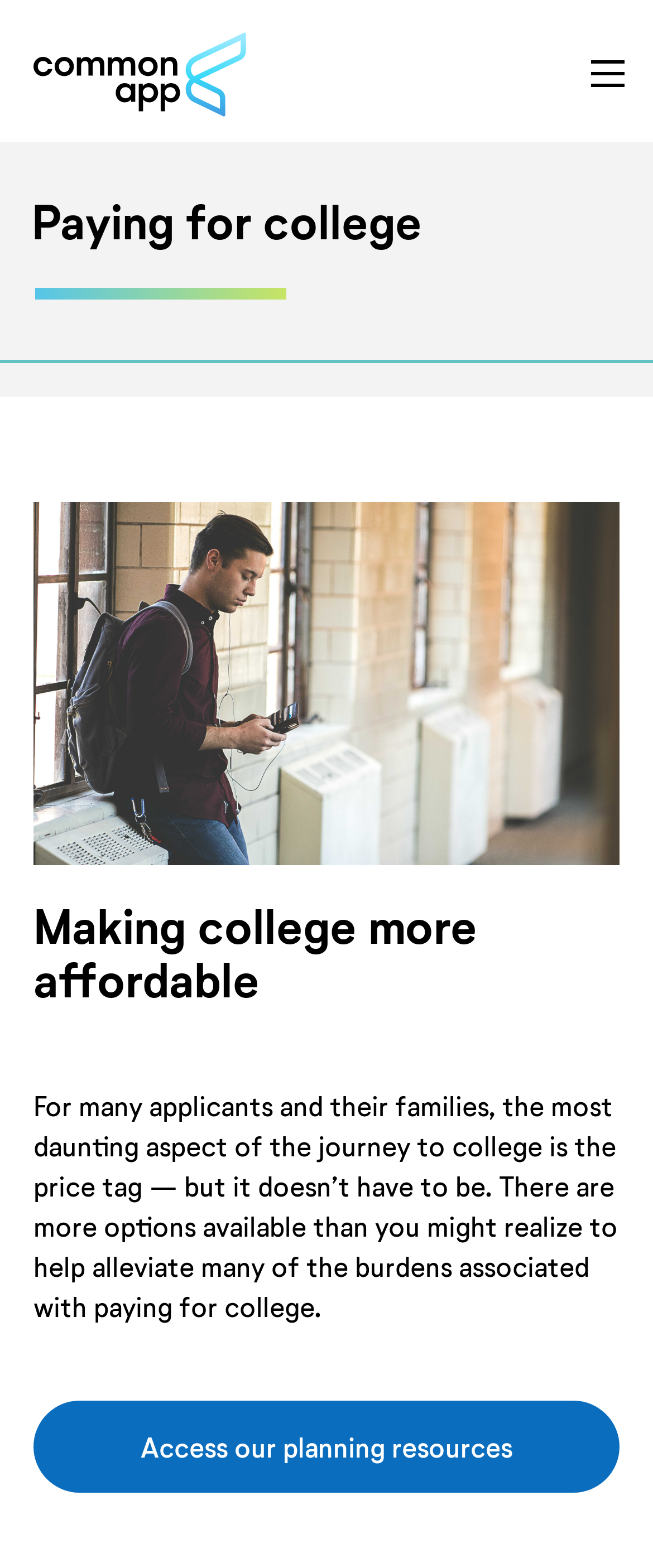From the given element description: "alt="common app logo"", find the bounding box for the UI element. Provide the coordinates as four float numbers between 0 and 1, in the order [left, top, right, bottom].

[0.051, 0.02, 0.115, 0.074]